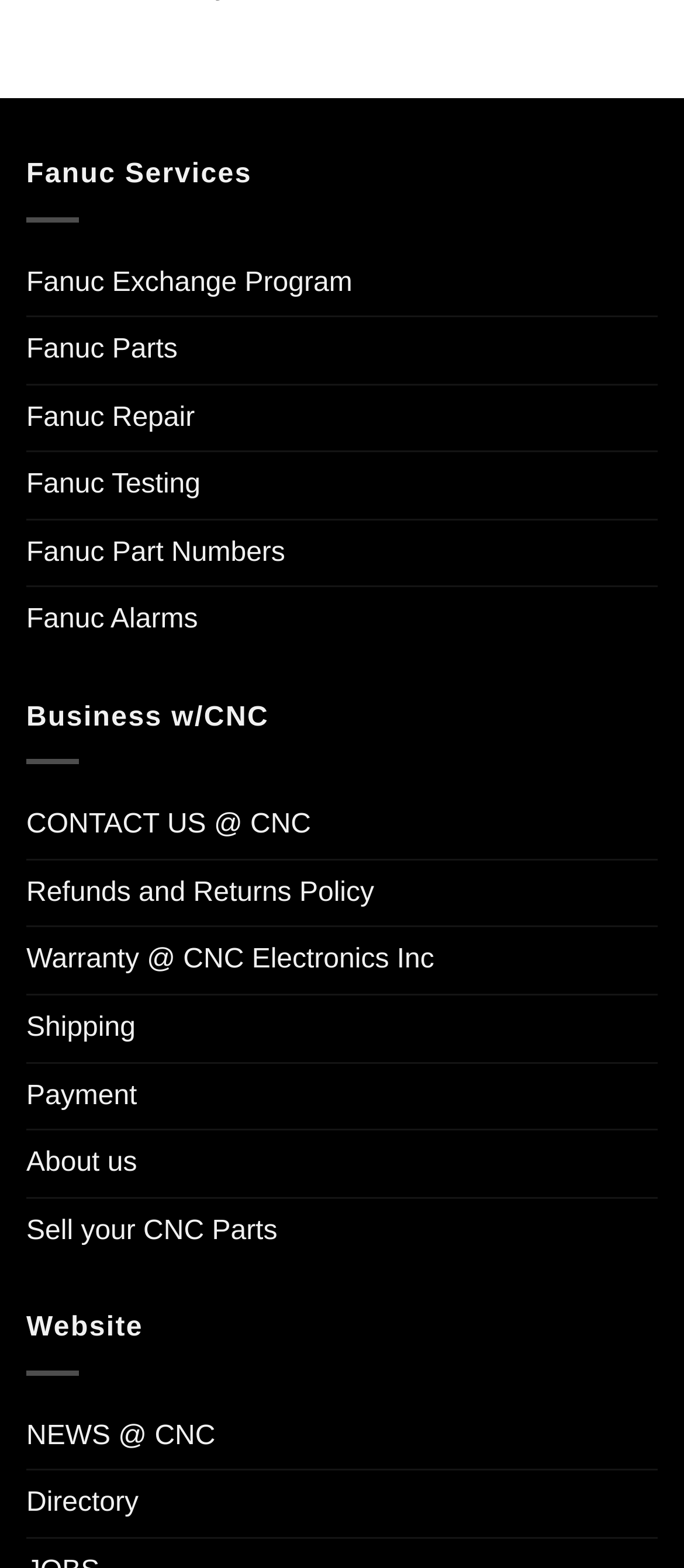Please indicate the bounding box coordinates of the element's region to be clicked to achieve the instruction: "Contact CNC". Provide the coordinates as four float numbers between 0 and 1, i.e., [left, top, right, bottom].

[0.038, 0.505, 0.455, 0.547]